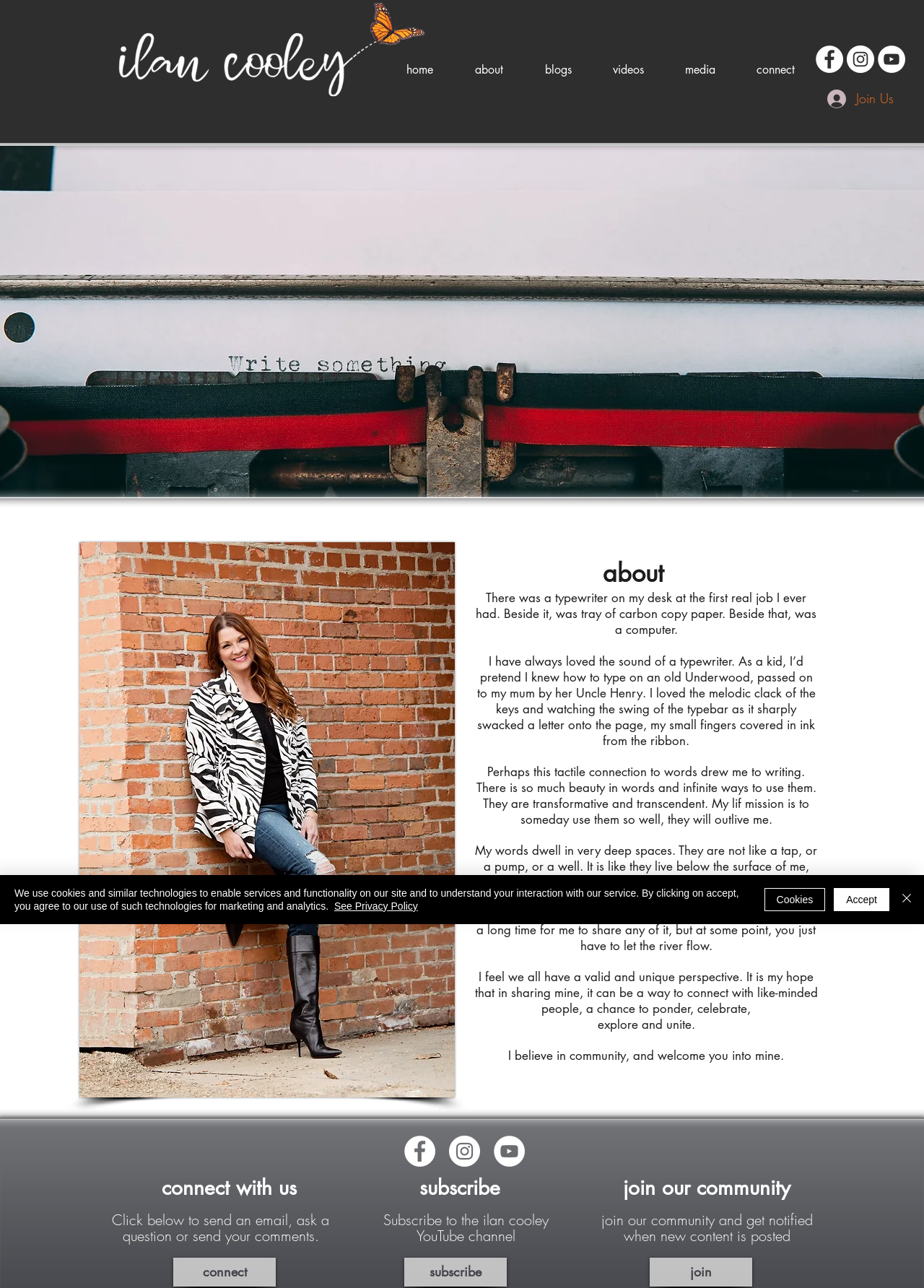Deliver a detailed narrative of the webpage's visual and textual elements.

This webpage is about Ilan Cooley, with a focus on his personal story and creative endeavors. At the top left corner, there is a white logo of Ilan Cooley. Below the logo, a navigation menu is situated, featuring links to different sections of the website, including "home", "about", "blogs", "videos", "media", and "connect". 

To the right of the navigation menu, there is a social bar with three links to social media platforms. Below the social bar, a prominent "Join Us" button is displayed, accompanied by a small image.

The main content of the webpage is divided into two sections. On the left side, there is a large image, and on the right side, there are several blocks of text that describe Ilan Cooley's passion for writing and his creative journey. The text is written in a personal and reflective tone, with Ilan sharing his experiences and thoughts on the power of words and the importance of community.

At the bottom of the page, there are three sections: "connect with us", "subscribe", and "join our community". Each section features a heading and a link to take action. Additionally, there is a social bar with three links to social media platforms.

Finally, a cookie policy alert is displayed at the bottom of the page, informing users about the use of cookies and similar technologies on the website. The alert features a link to the privacy policy and buttons to accept or customize cookie settings.